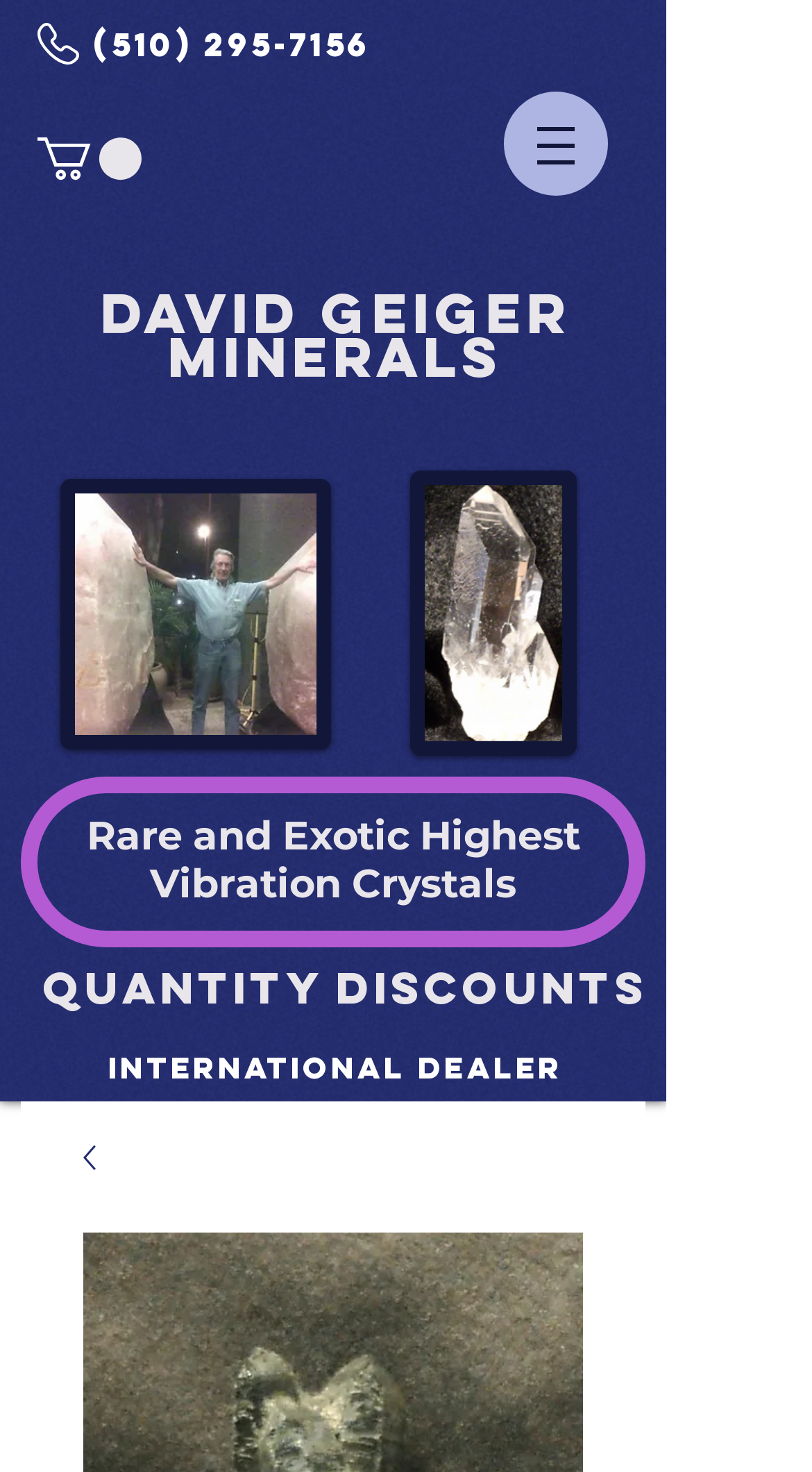Is there a navigation menu on the webpage?
Please give a well-detailed answer to the question.

I found a navigation element with the text 'Site' which has a button with a popup menu, indicating the presence of a navigation menu on the webpage.